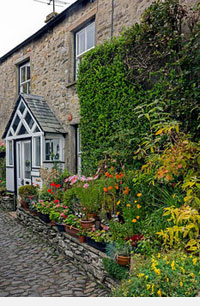Explain the image in detail, mentioning the main subjects and background elements.

The image features a charming cottage entrance adorned with a beautiful porch that complements the rustic aesthetic of the stone building. The porch, characterized by its distinctive triangular gable and large windows, acts as a sunny welcome to visitors. Surrounding the porch is an inviting garden bursting with vibrant flowers in a variety of colors, creating a lively and picturesque scene. The cobblestone path leading to the entrance adds to the quaint, rural charm, inviting onlookers into a tranquil setting rich in natural beauty. This harmonious blend of the structured porch and flourishing greenery highlights a perfect balance between architectural design and the surrounding landscape.